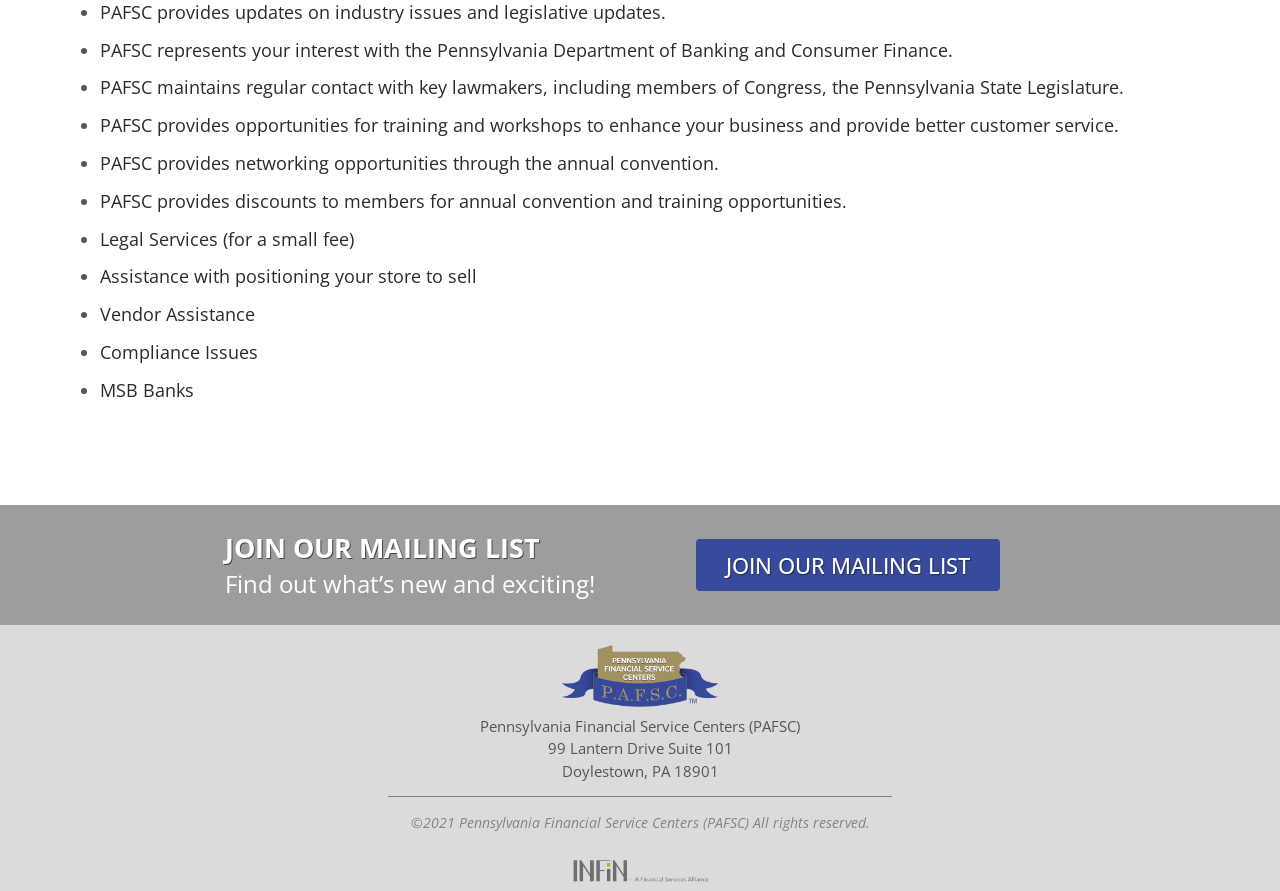Using the element description: "alt="INFiN"", determine the bounding box coordinates. The coordinates should be in the format [left, top, right, bottom], with values between 0 and 1.

[0.312, 0.96, 0.688, 0.995]